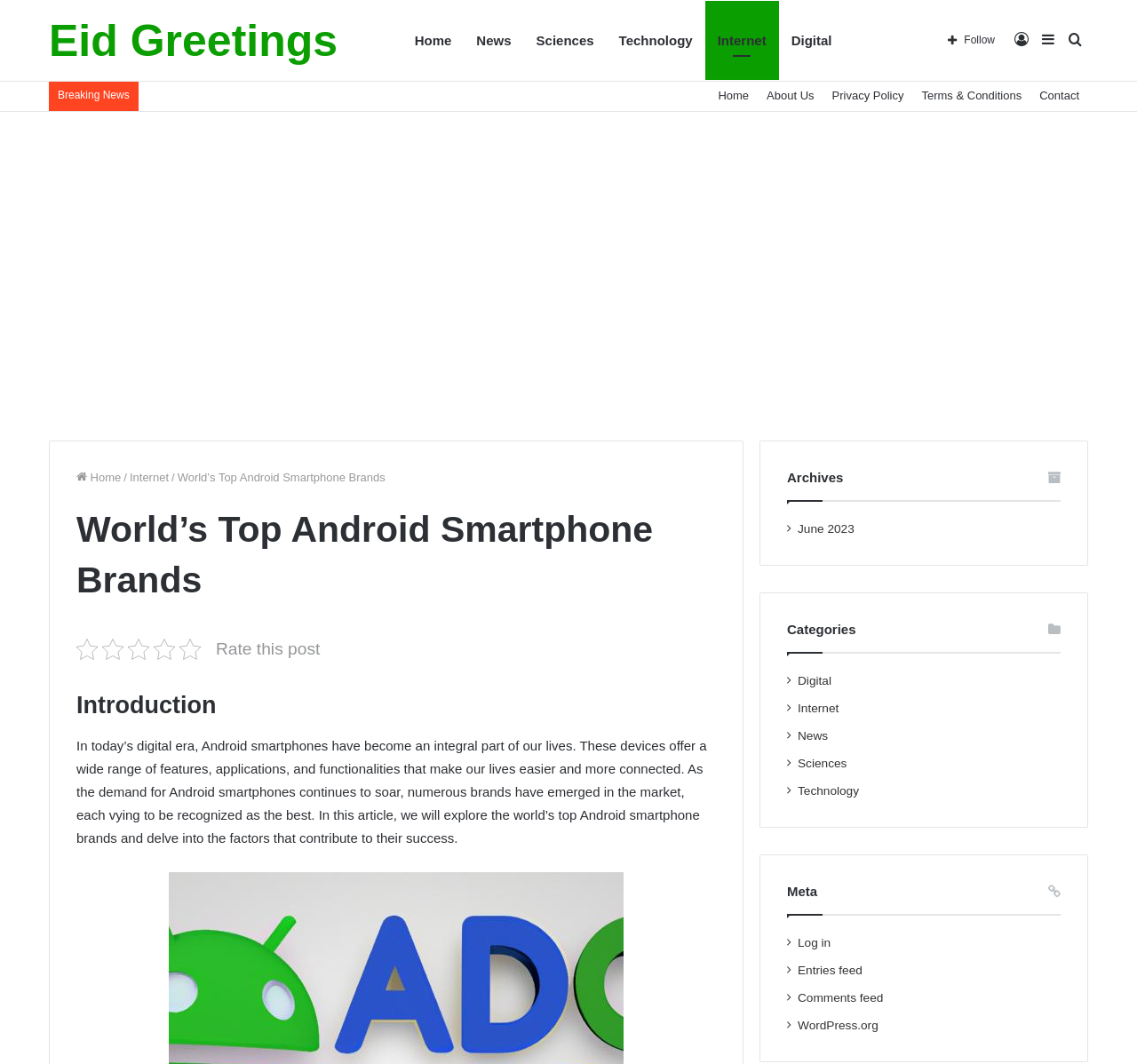Identify the bounding box for the UI element described as: "aria-label="Advertisement" name="aswift_2" title="Advertisement"". The coordinates should be four float numbers between 0 and 1, i.e., [left, top, right, bottom].

[0.031, 0.13, 0.969, 0.364]